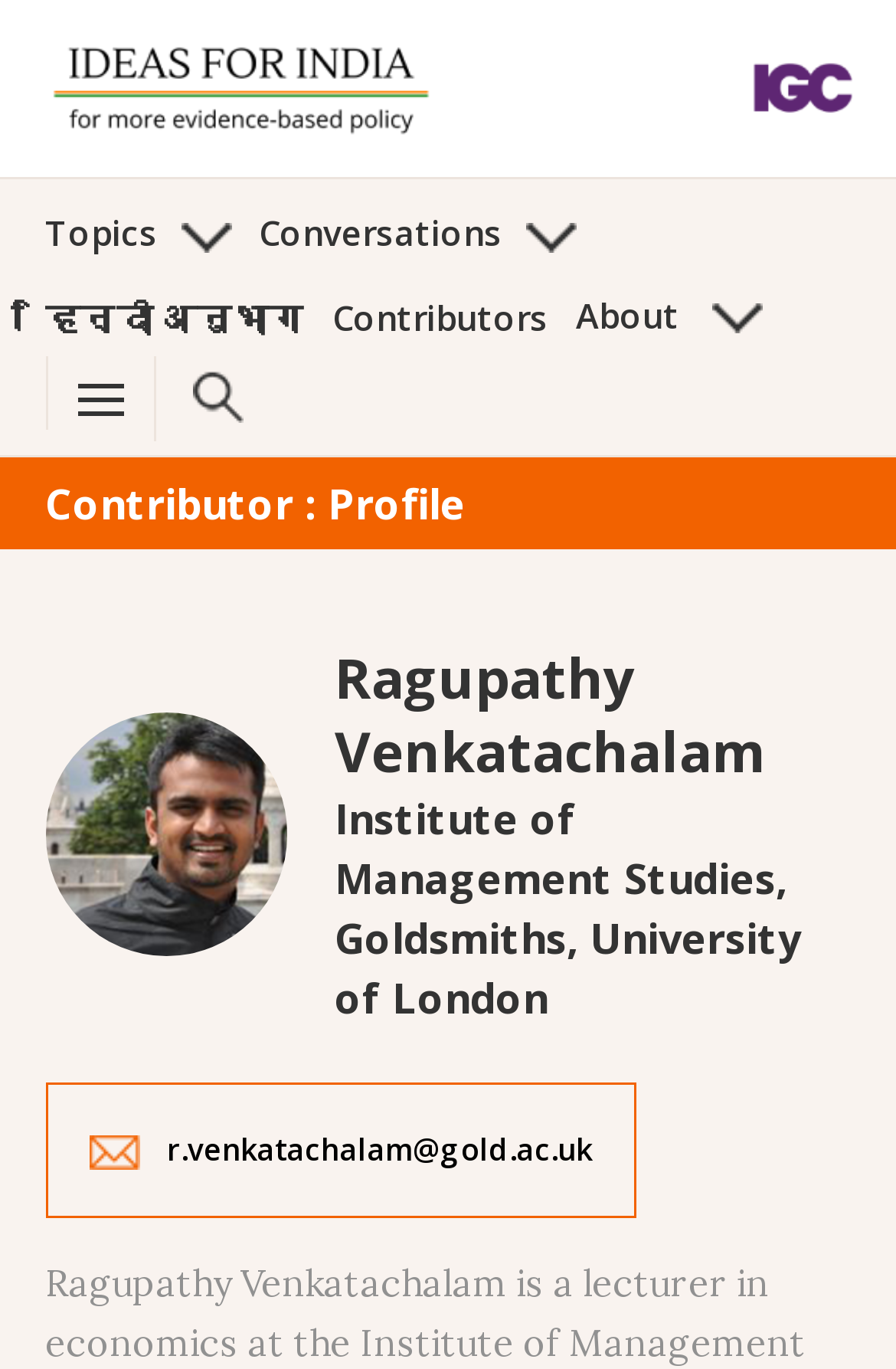Kindly provide the bounding box coordinates of the section you need to click on to fulfill the given instruction: "email Ragupathy Venkatachalam".

[0.05, 0.791, 0.709, 0.89]